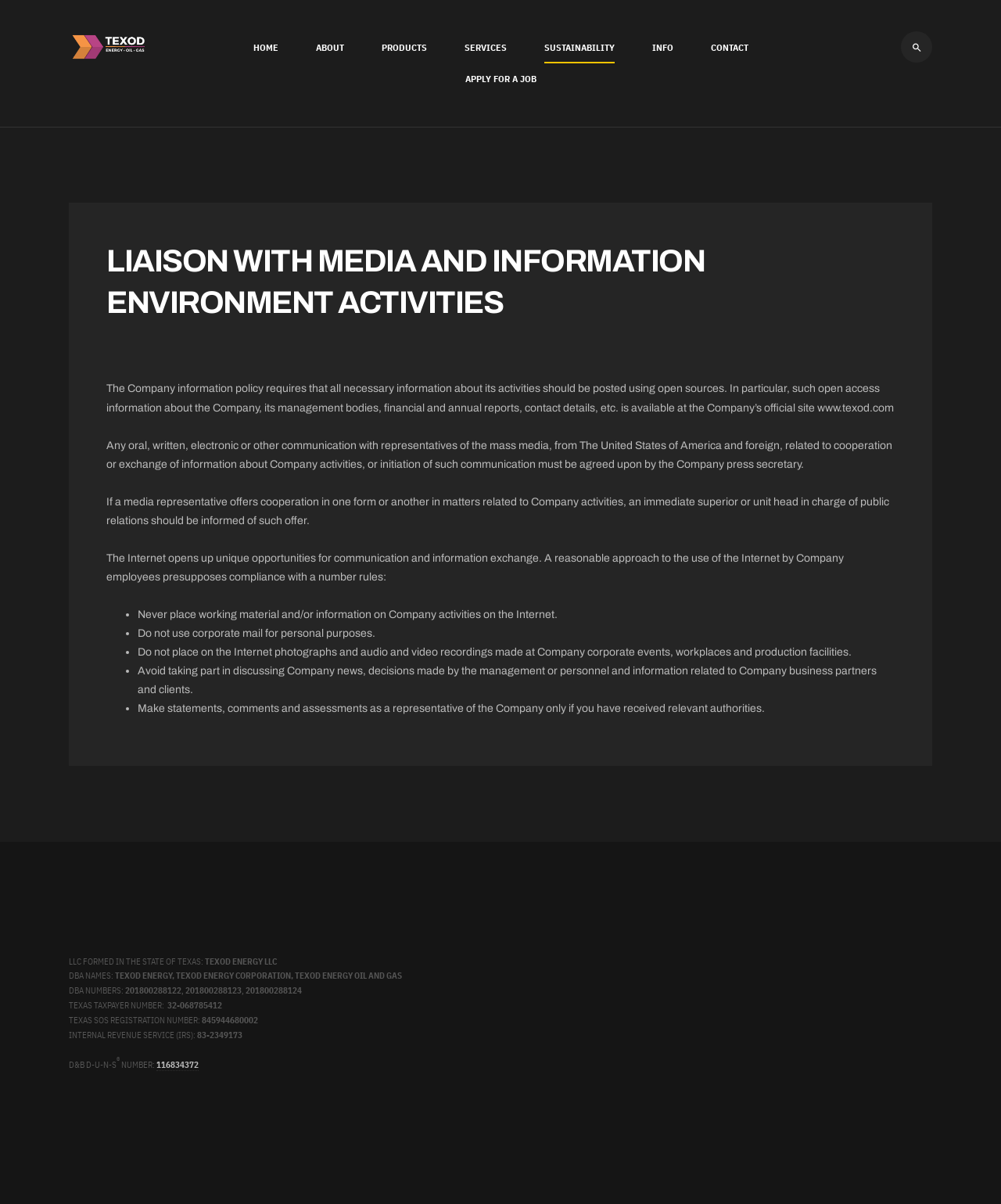Find the bounding box of the web element that fits this description: "TEXOD Energy".

[0.069, 0.026, 0.144, 0.052]